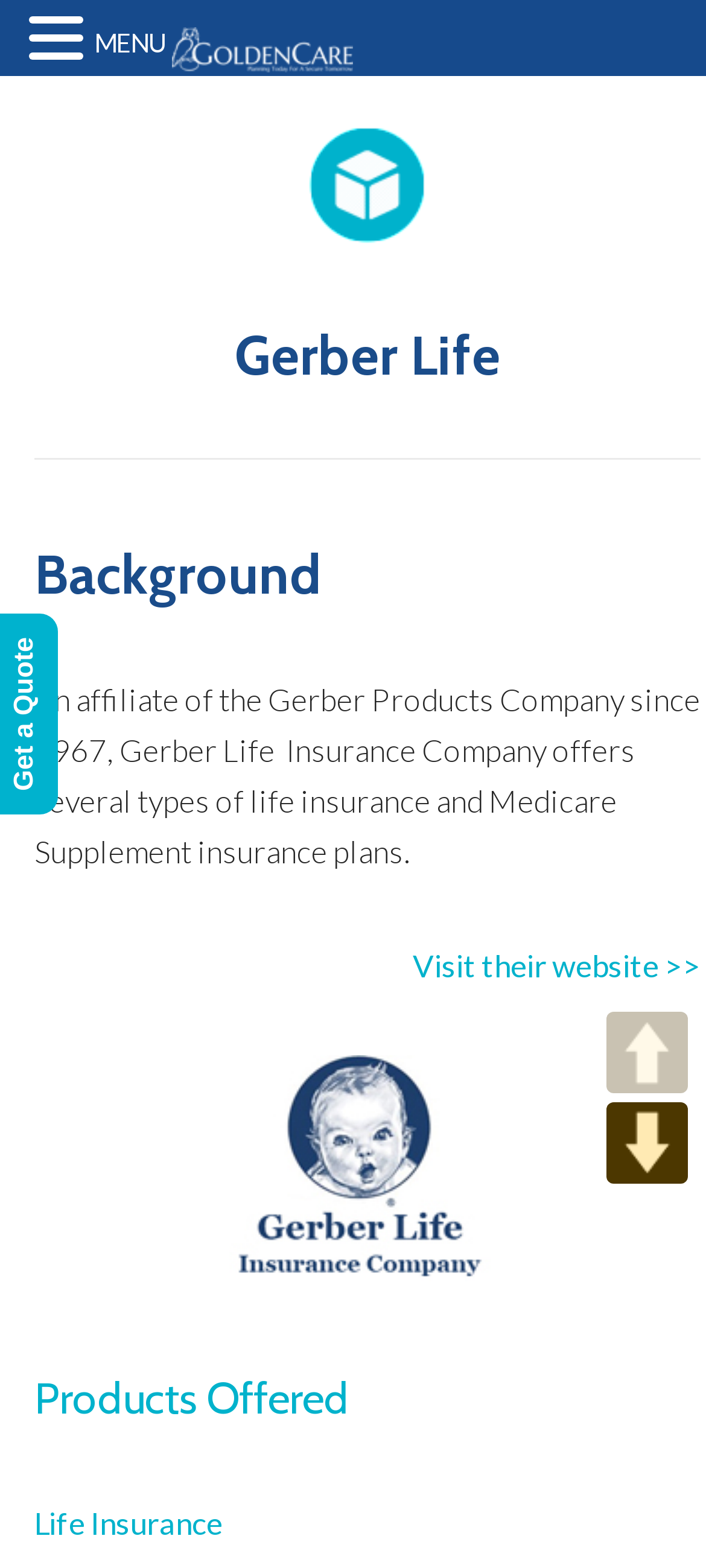What is the category of products listed below 'Products Offered'?
Utilize the information in the image to give a detailed answer to the question.

The category of products listed below 'Products Offered' can be found in the link element 'Life Insurance' with bounding box coordinates [0.049, 0.959, 0.315, 0.983].